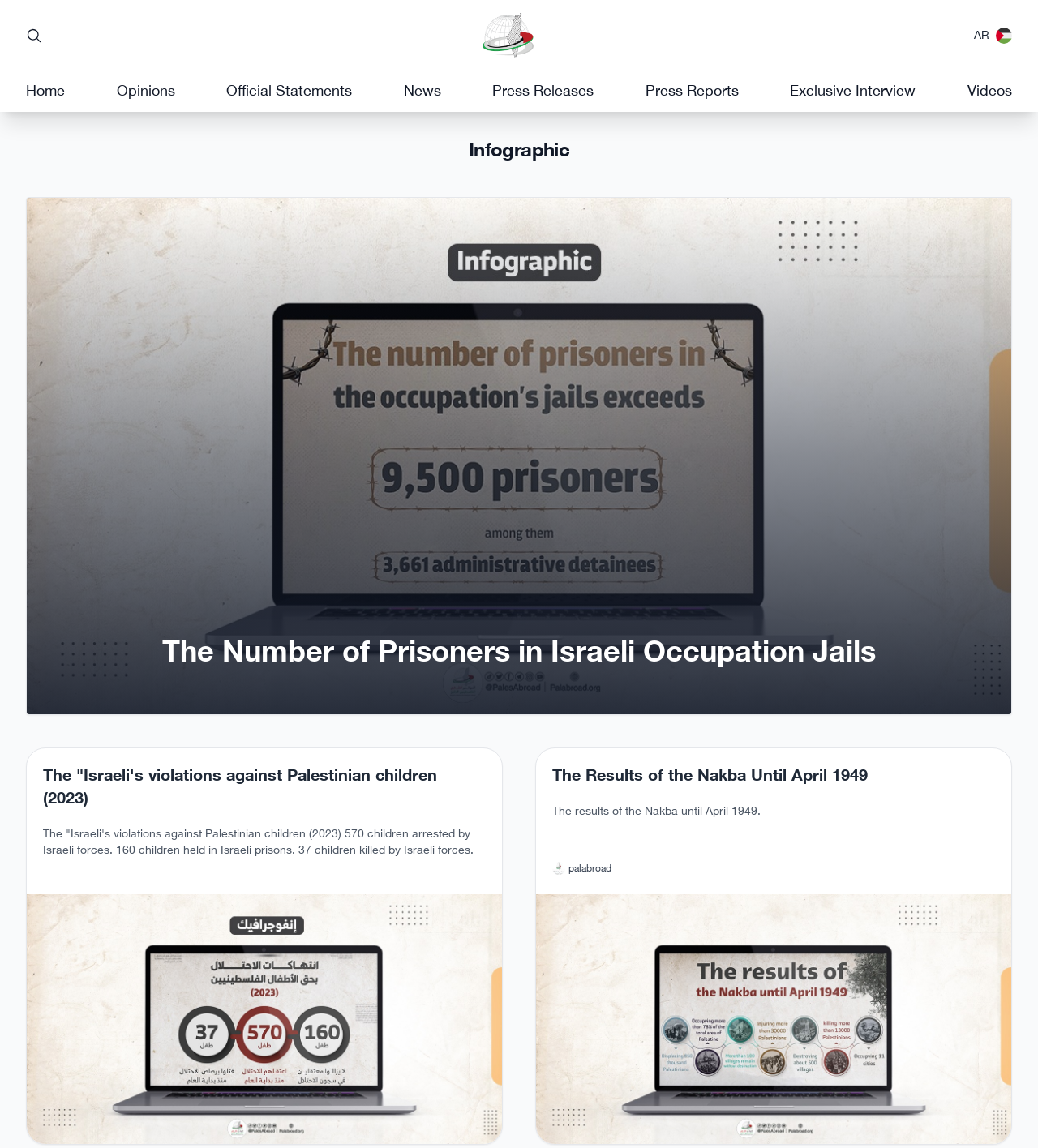Please identify the bounding box coordinates of the area I need to click to accomplish the following instruction: "Explore the results of the Nakba until April 1949".

[0.532, 0.666, 0.959, 0.686]